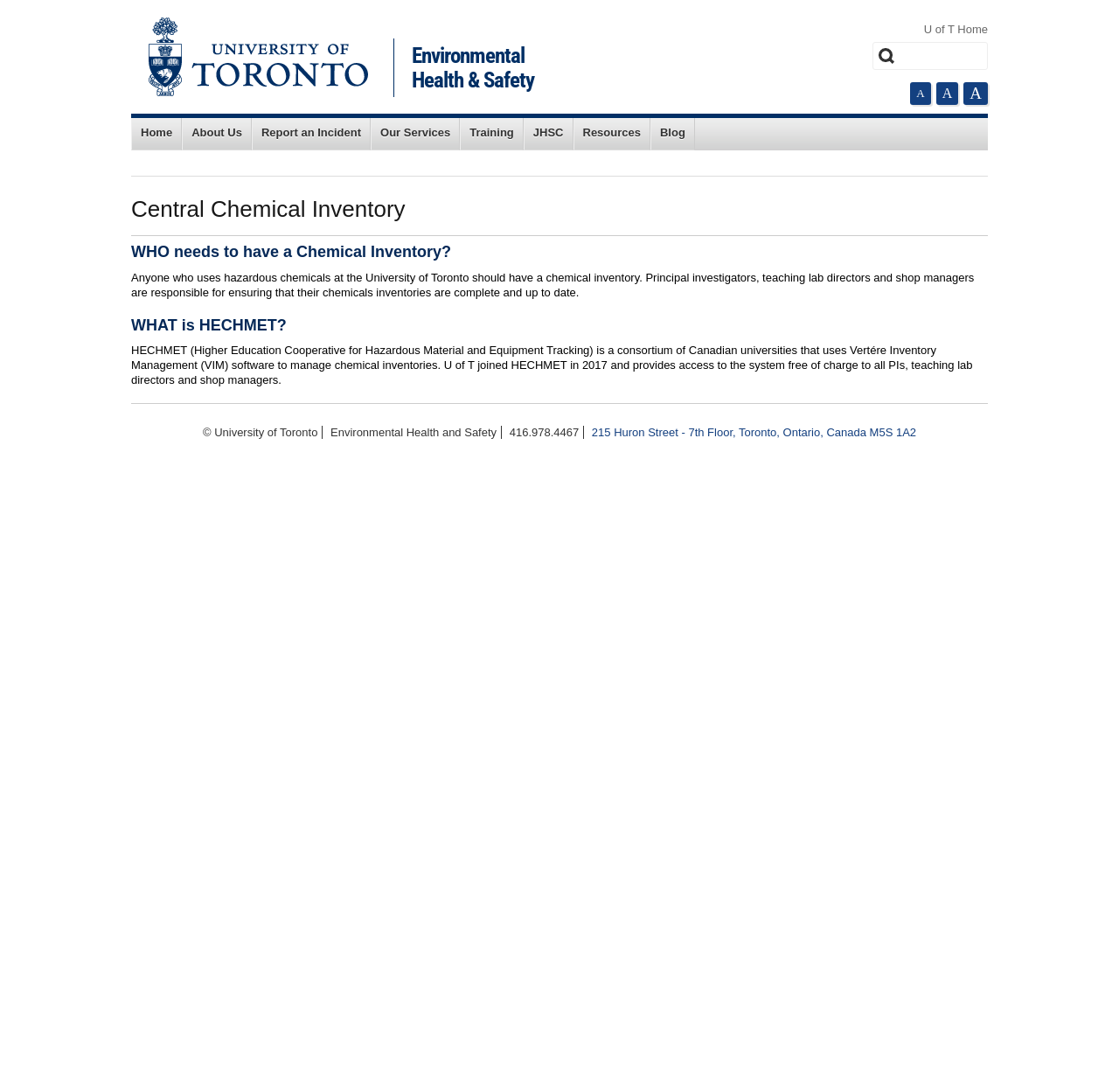What is the address of Environmental Health and Safety?
Please provide a comprehensive and detailed answer to the question.

I found the answer by looking at the bottom of the webpage, where it lists contact information for Environmental Health and Safety, including the address 215 Huron Street - 7th Floor, Toronto, Ontario, Canada M5S 1A2.